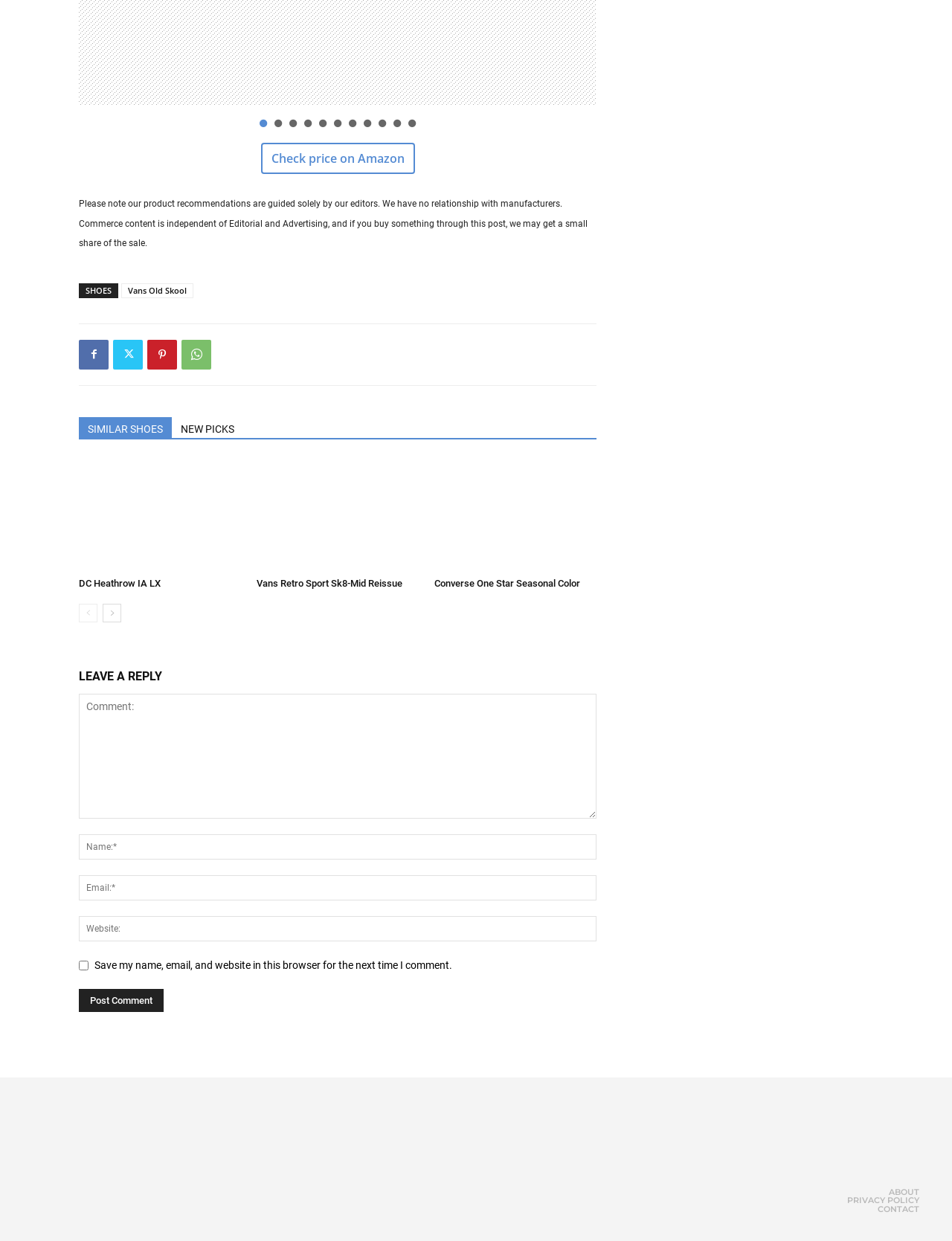Please specify the bounding box coordinates of the element that should be clicked to execute the given instruction: 'Go to about page'. Ensure the coordinates are four float numbers between 0 and 1, expressed as [left, top, right, bottom].

[0.934, 0.957, 0.966, 0.964]